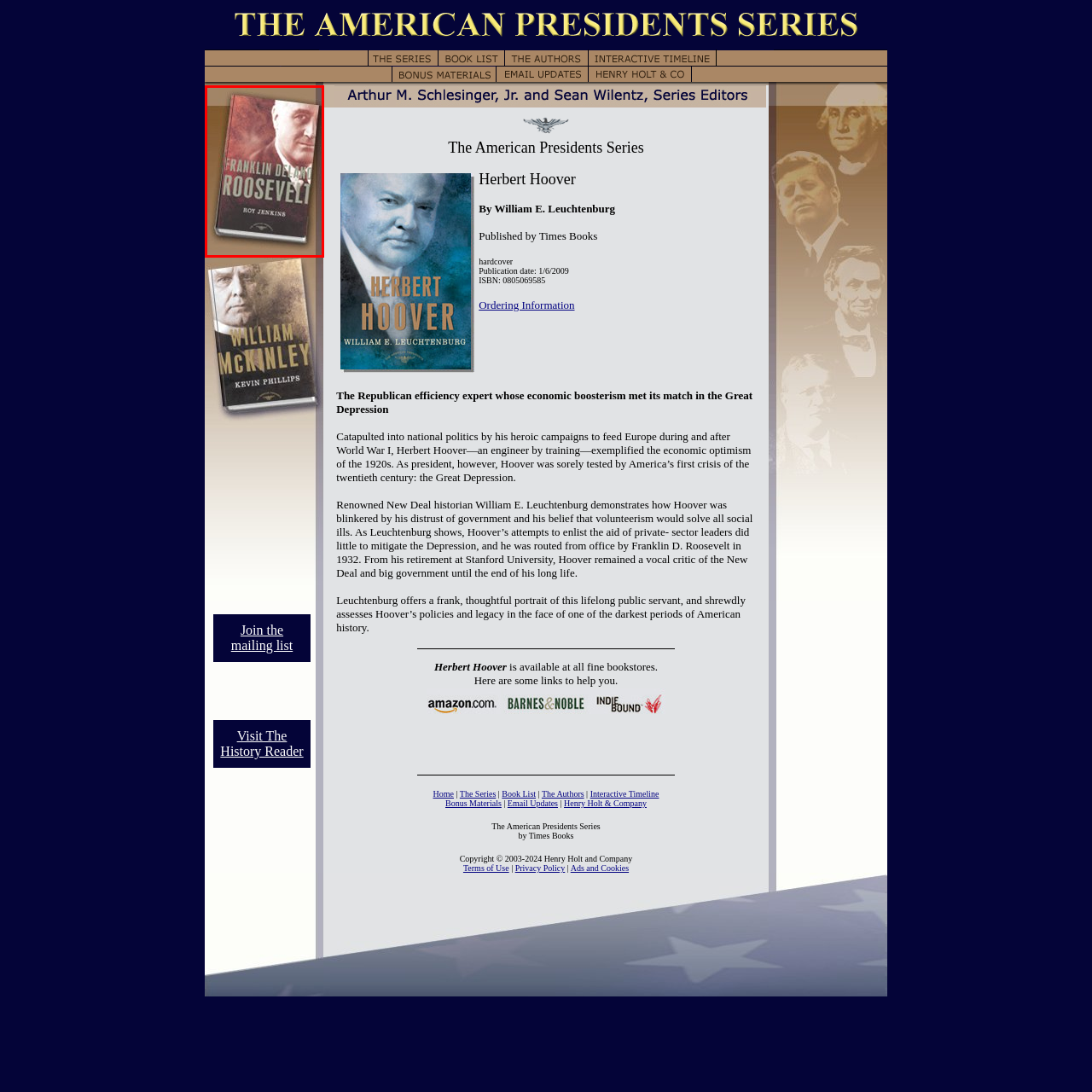Narrate the specific details and elements found within the red-bordered image.

This image features the book cover of "Franklin Delano Roosevelt," authored by Roy Jenkins. The design prominently showcases a portrait of Franklin D. Roosevelt, the 32nd President of the United States, known for his leadership during the Great Depression and World War II. The rich colors and bold typography emphasize Roosevelt's significance in American history. The book likely provides an in-depth exploration of Roosevelt's life, policies, and impact on the nation, contributing to the broader "American Presidents Series." This series aims to illuminate the contributions and challenges faced by America's leaders, offering readers a comprehensive understanding of the nation's political history.